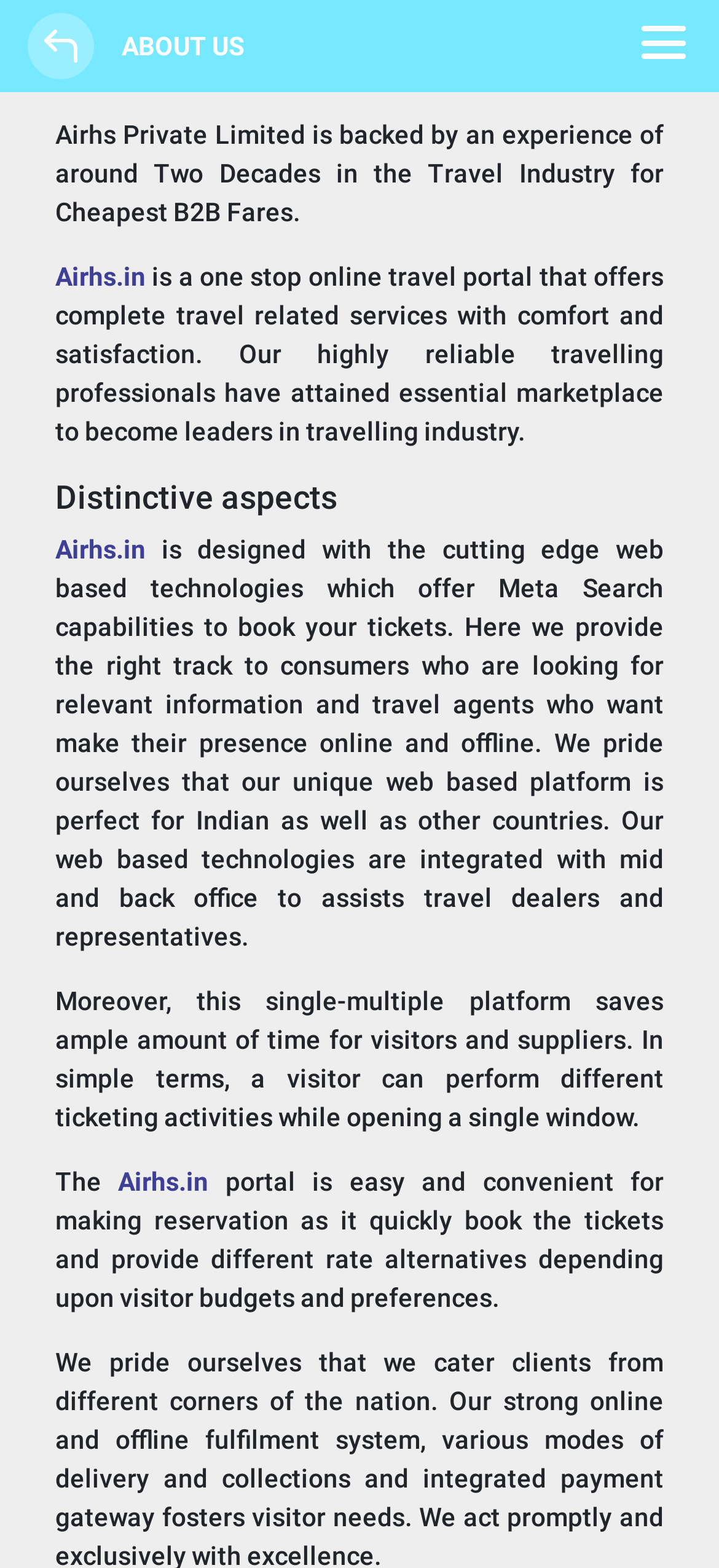Find the UI element described as: "parent_node: Home" and predict its bounding box coordinates. Ensure the coordinates are four float numbers between 0 and 1, [left, top, right, bottom].

[0.879, 0.012, 0.962, 0.049]